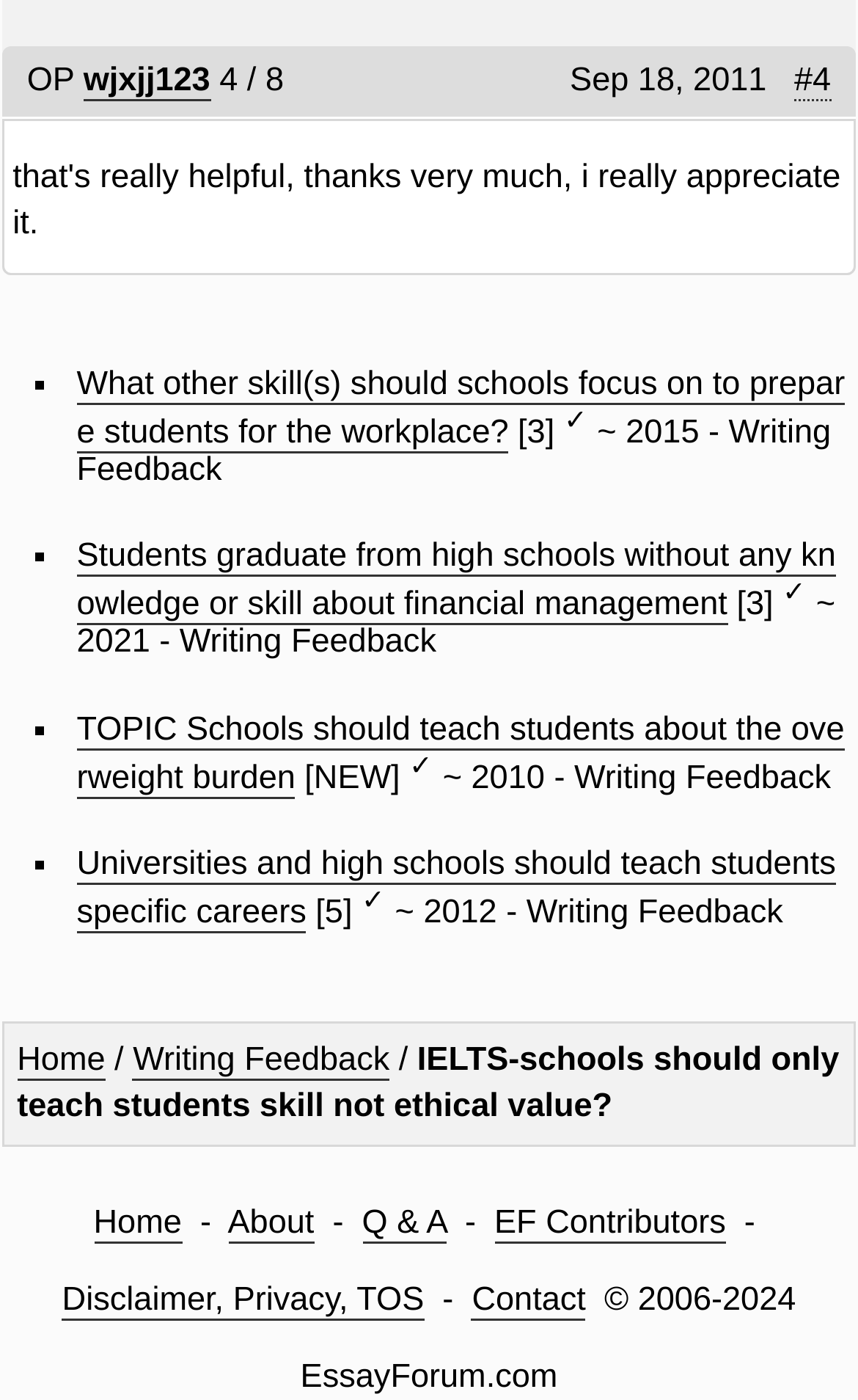Could you specify the bounding box coordinates for the clickable section to complete the following instruction: "Click on the 'About' link"?

[0.265, 0.861, 0.366, 0.889]